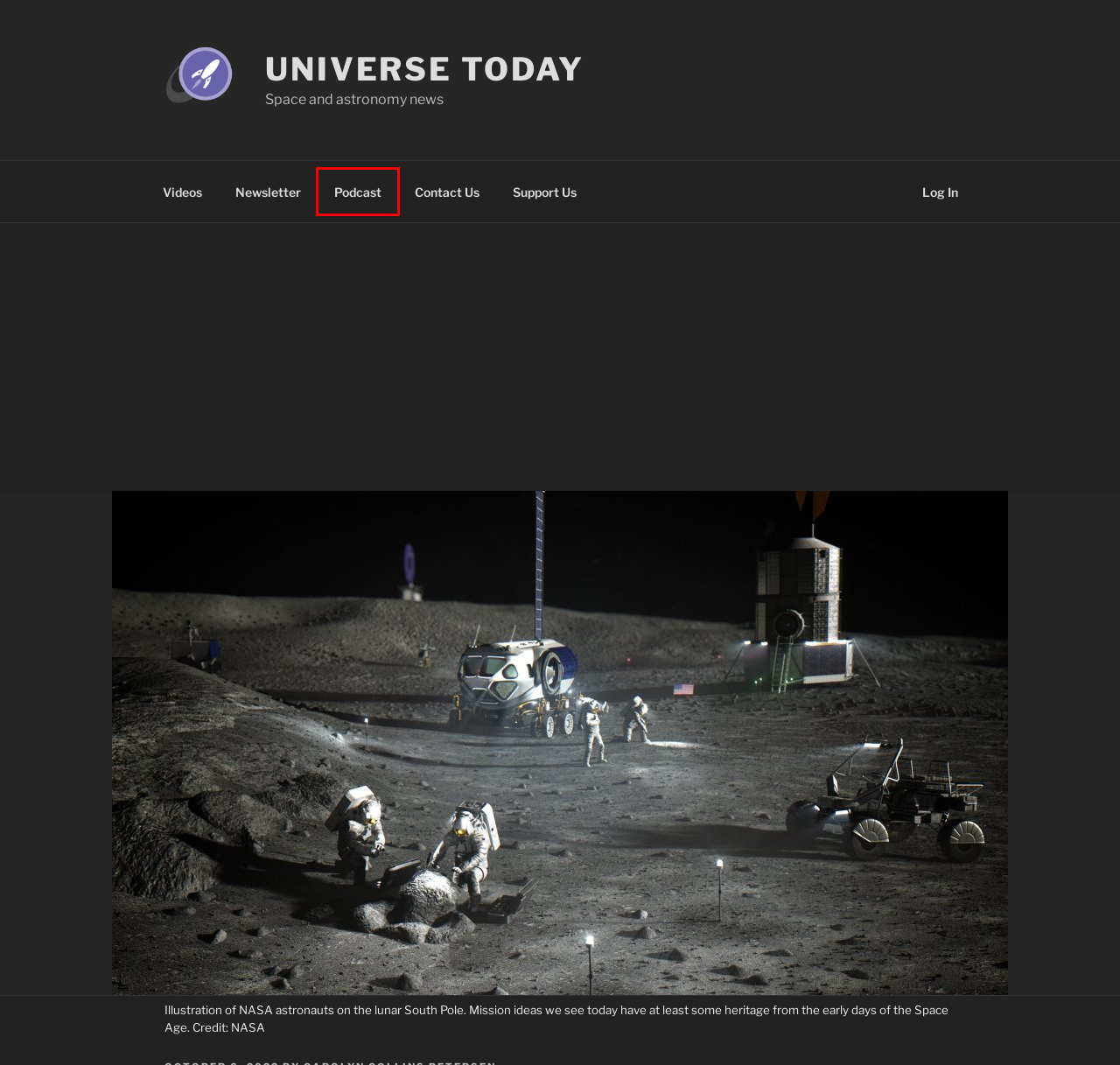Look at the screenshot of a webpage, where a red bounding box highlights an element. Select the best description that matches the new webpage after clicking the highlighted element. Here are the candidates:
A. Log In ‹ Universe Today — WordPress
B. Universe Today Podcast
C. Moon Archives - Universe Today
D. Universe Today Weekly Email Newsletter | Subscribe for FREE
E. Carolyn Collins Petersen, Author at Universe Today
F. Contact Us - Universe Today
G. Blog Tool, Publishing Platform, and CMS – WordPress.org
H. Universe Today - Space and astronomy news

B